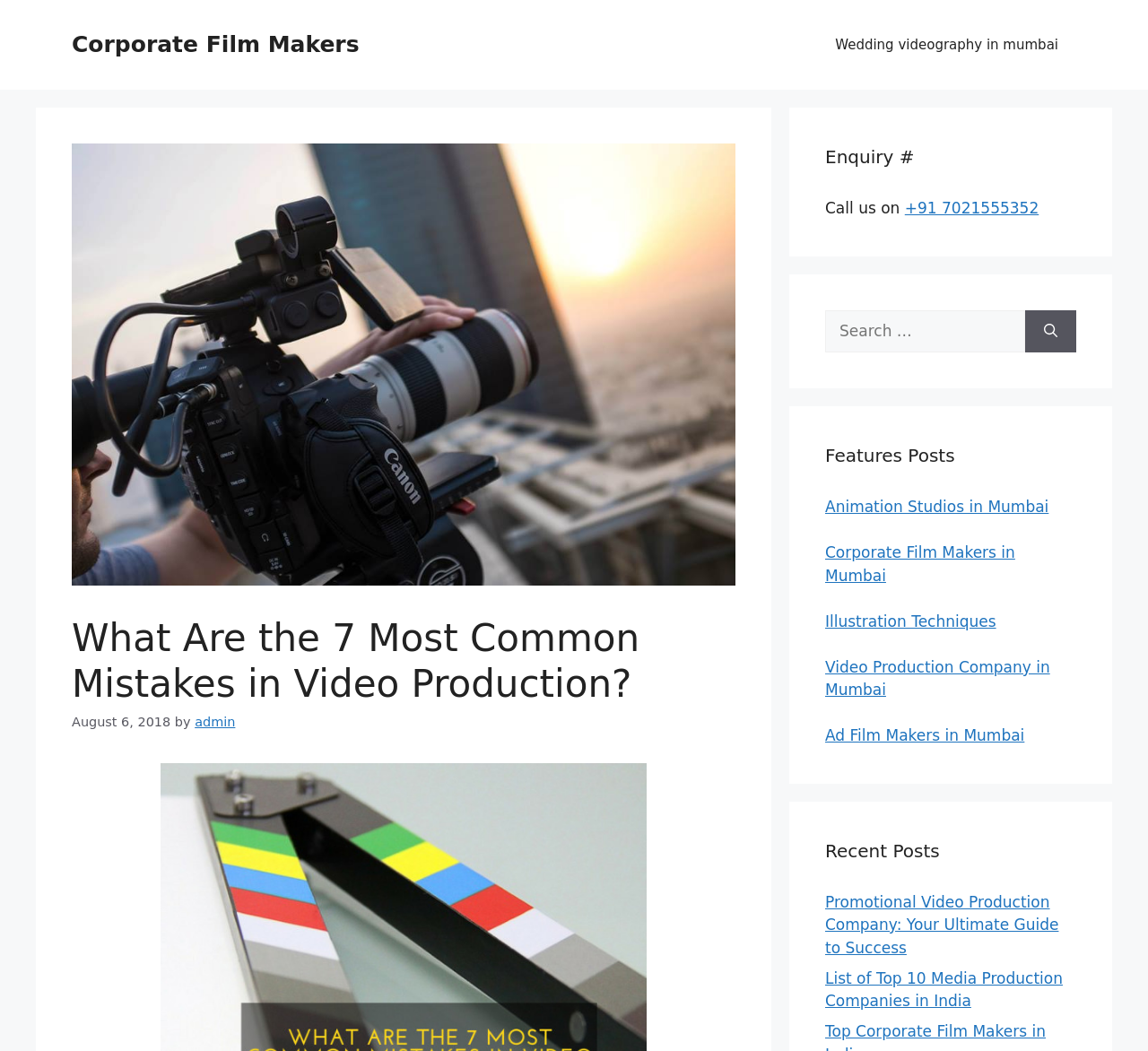Determine the bounding box coordinates for the UI element described. Format the coordinates as (top-left x, top-left y, bottom-right x, bottom-right y) and ensure all values are between 0 and 1. Element description: Ad Film Makers in Mumbai

[0.719, 0.691, 0.892, 0.708]